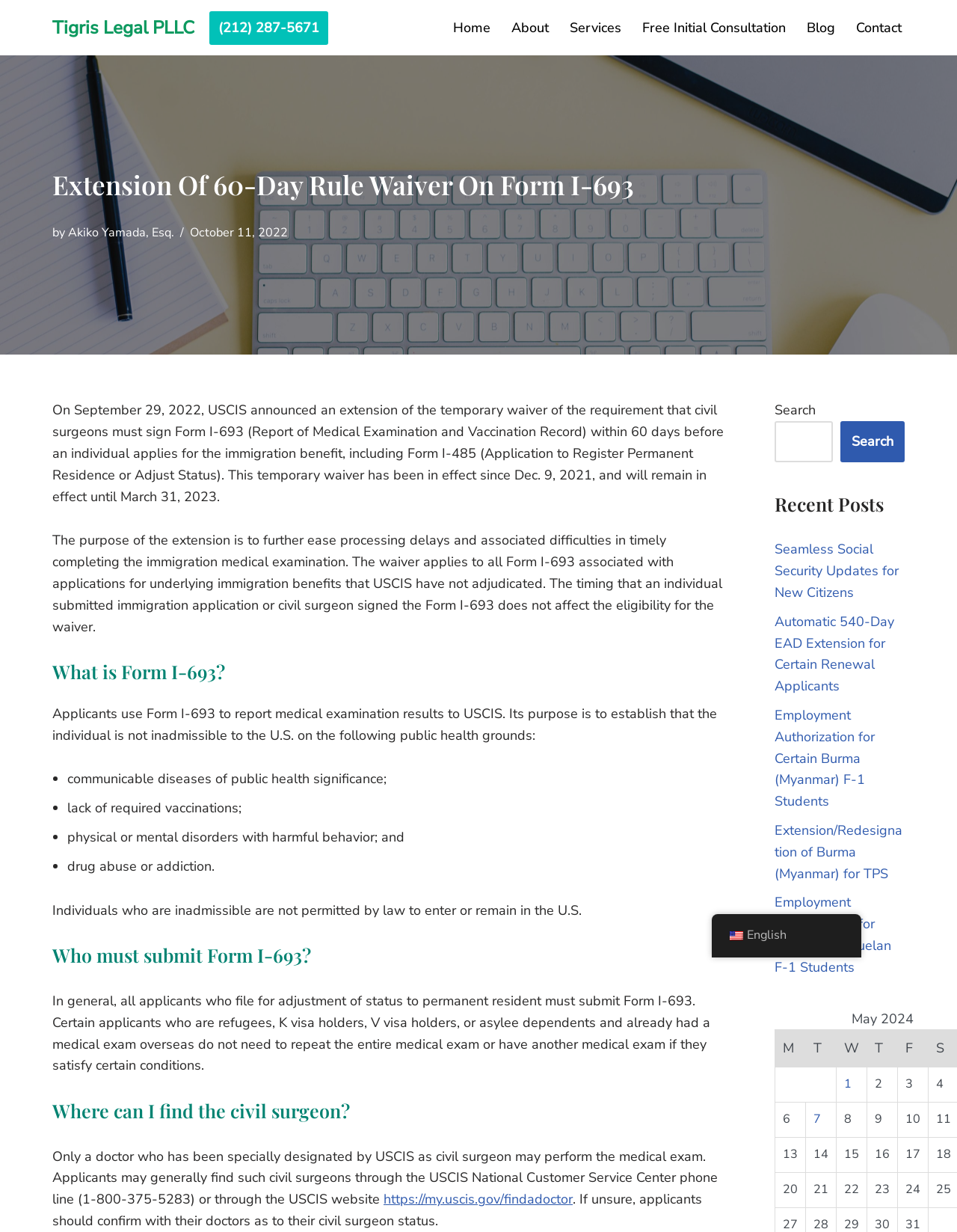Please extract the webpage's main title and generate its text content.

Extension Of 60-Day Rule Waiver On Form I-693